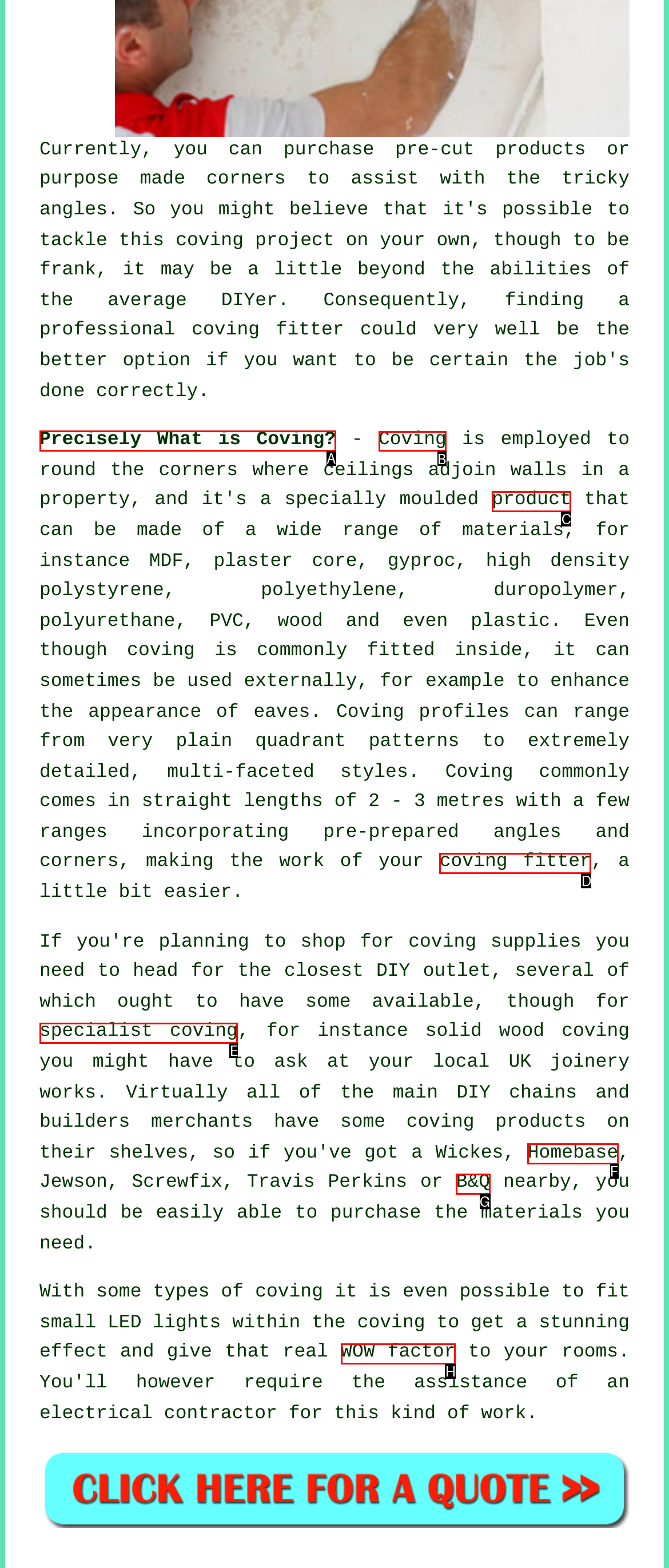Determine the letter of the UI element that will complete the task: Learn more about 'Coving'
Reply with the corresponding letter.

B